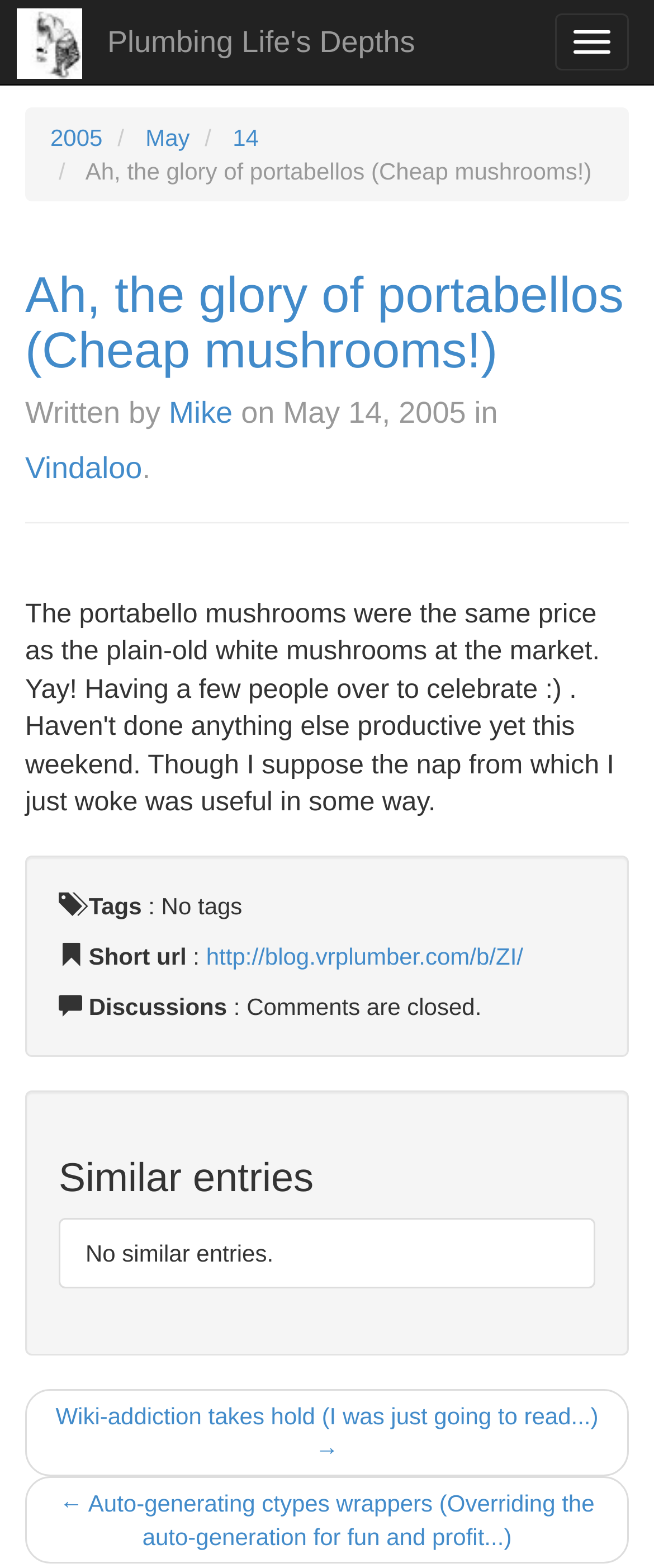Are there any similar entries to this blog post?
Provide a thorough and detailed answer to the question.

In the complementary section of the webpage, there is a heading that says 'Similar entries', and below it, there is a static text that says 'No similar entries.'